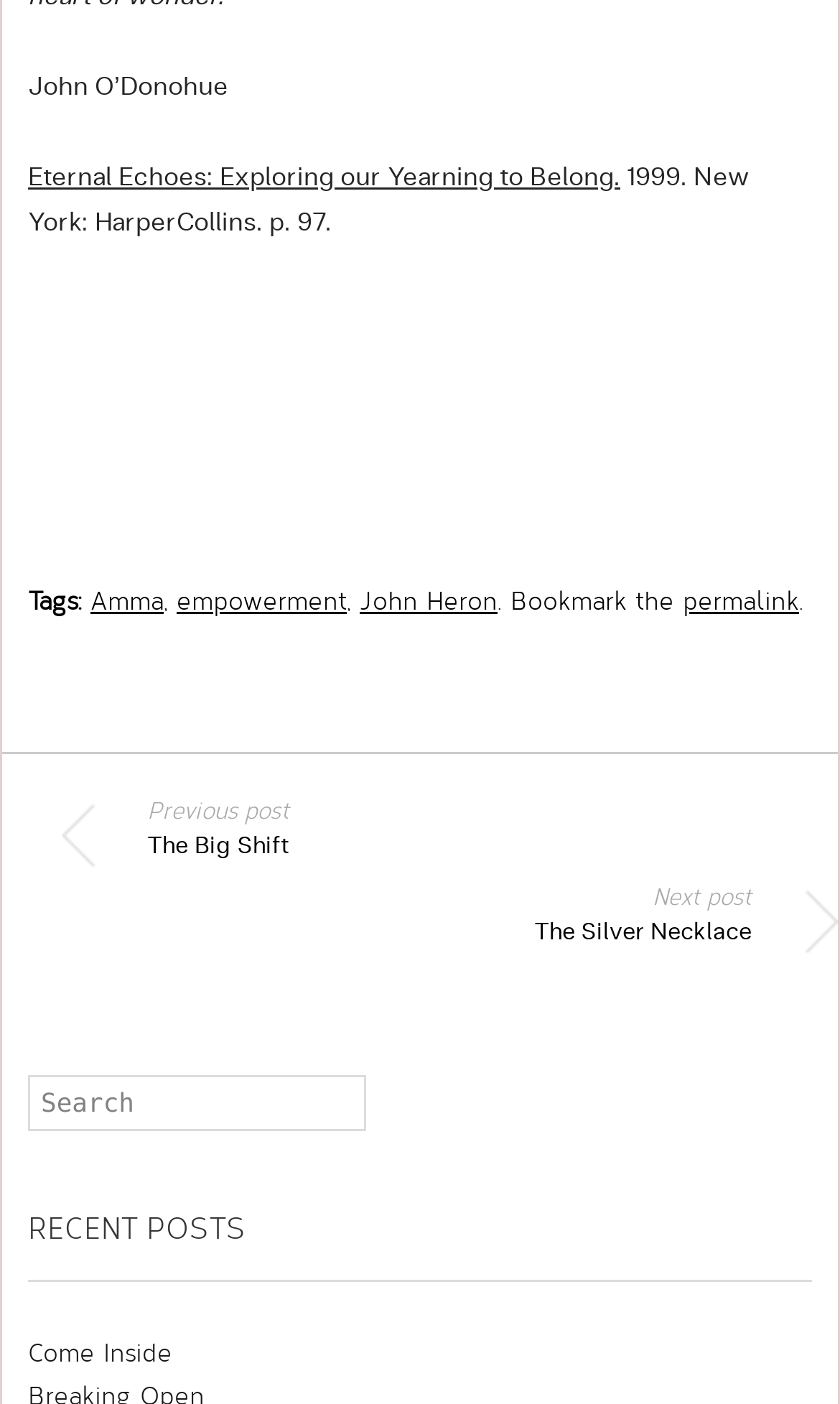Respond with a single word or phrase:
What is the previous post?

The Big Shift